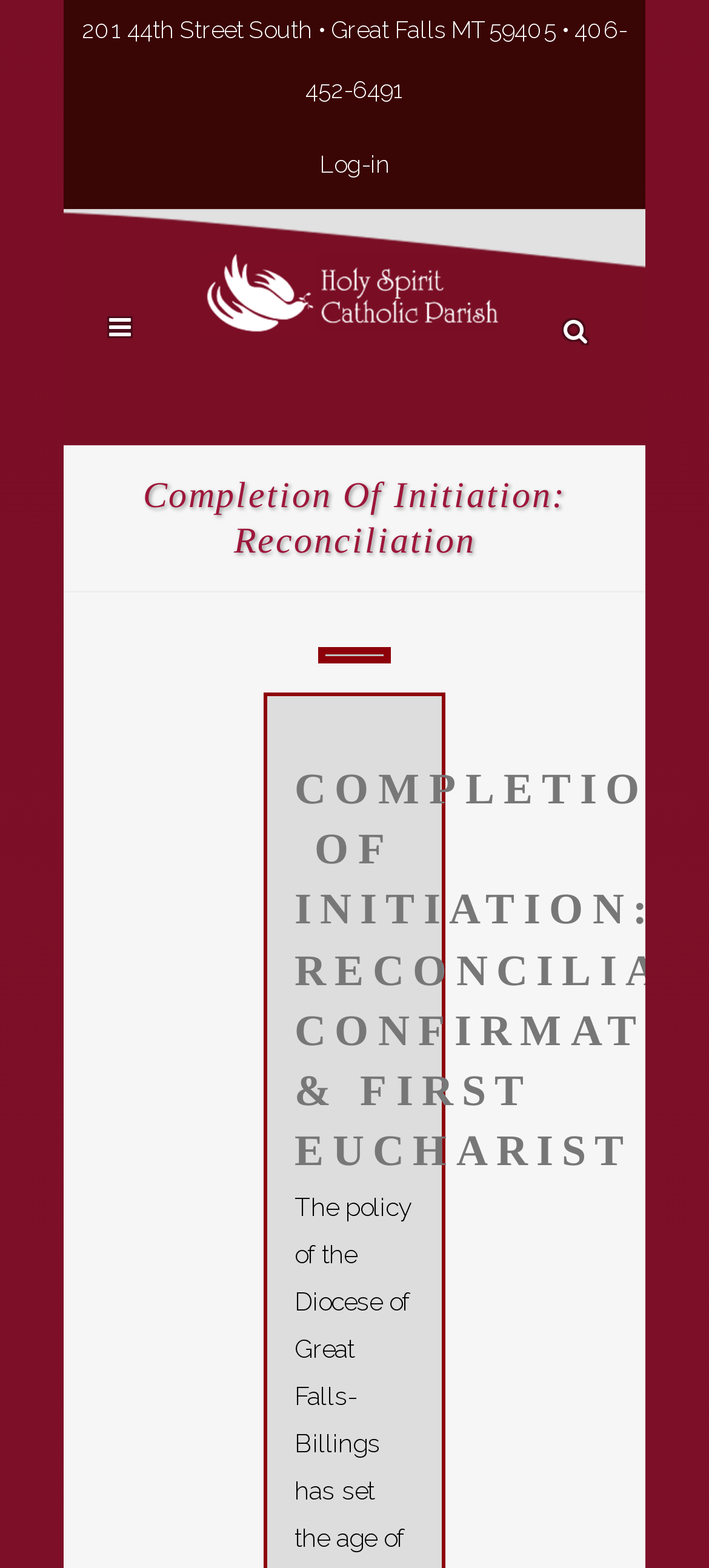Extract the bounding box for the UI element that matches this description: "privacy and cookies policy".

None